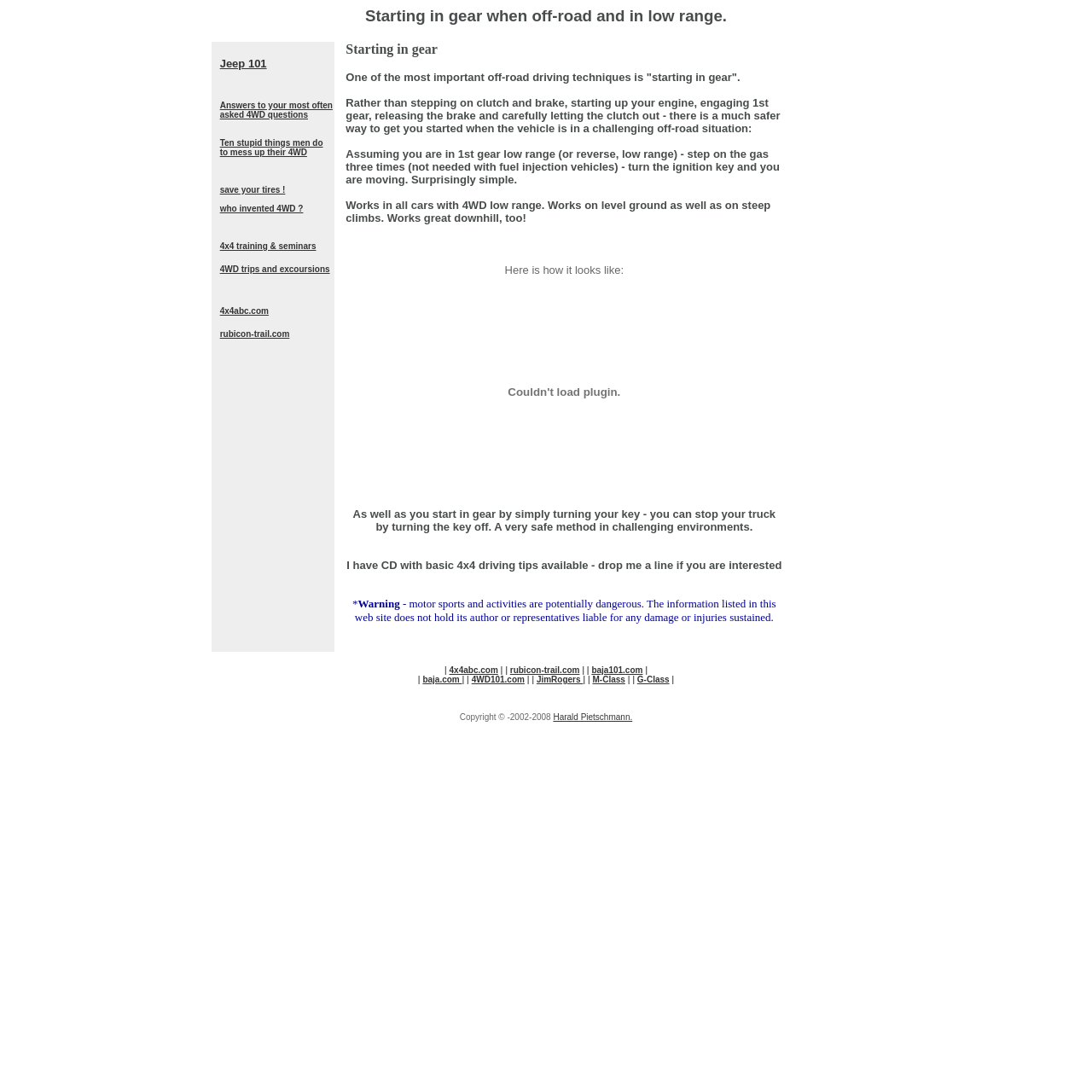Use a single word or phrase to respond to the question:
What is the main topic of this webpage?

Off-road driving techniques